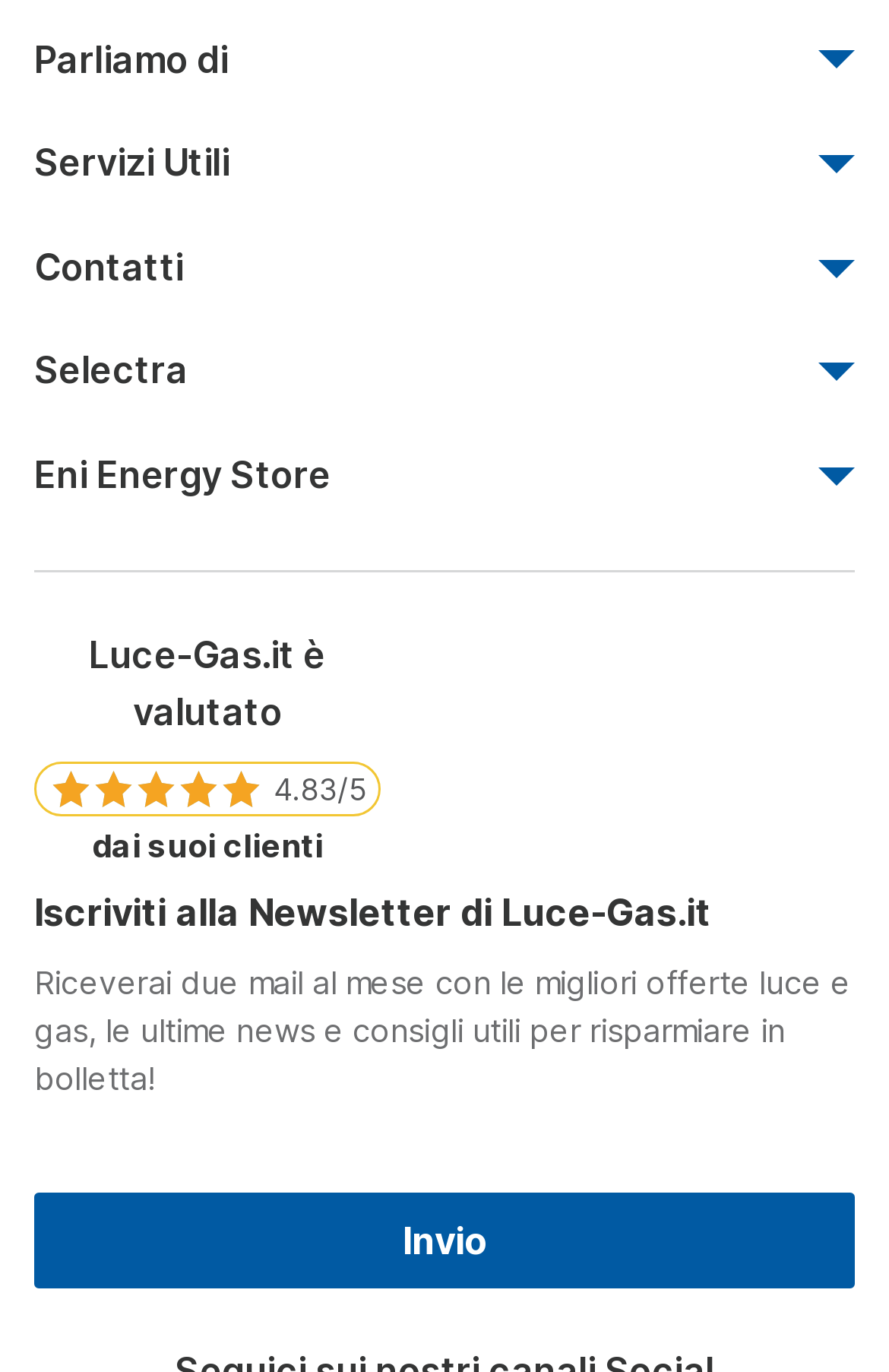Can users compare energy offers on this webpage?
Can you provide an in-depth and detailed response to the question?

I found a link with the text 'Confronta le offerte' which suggests that users can compare energy offers on this webpage.